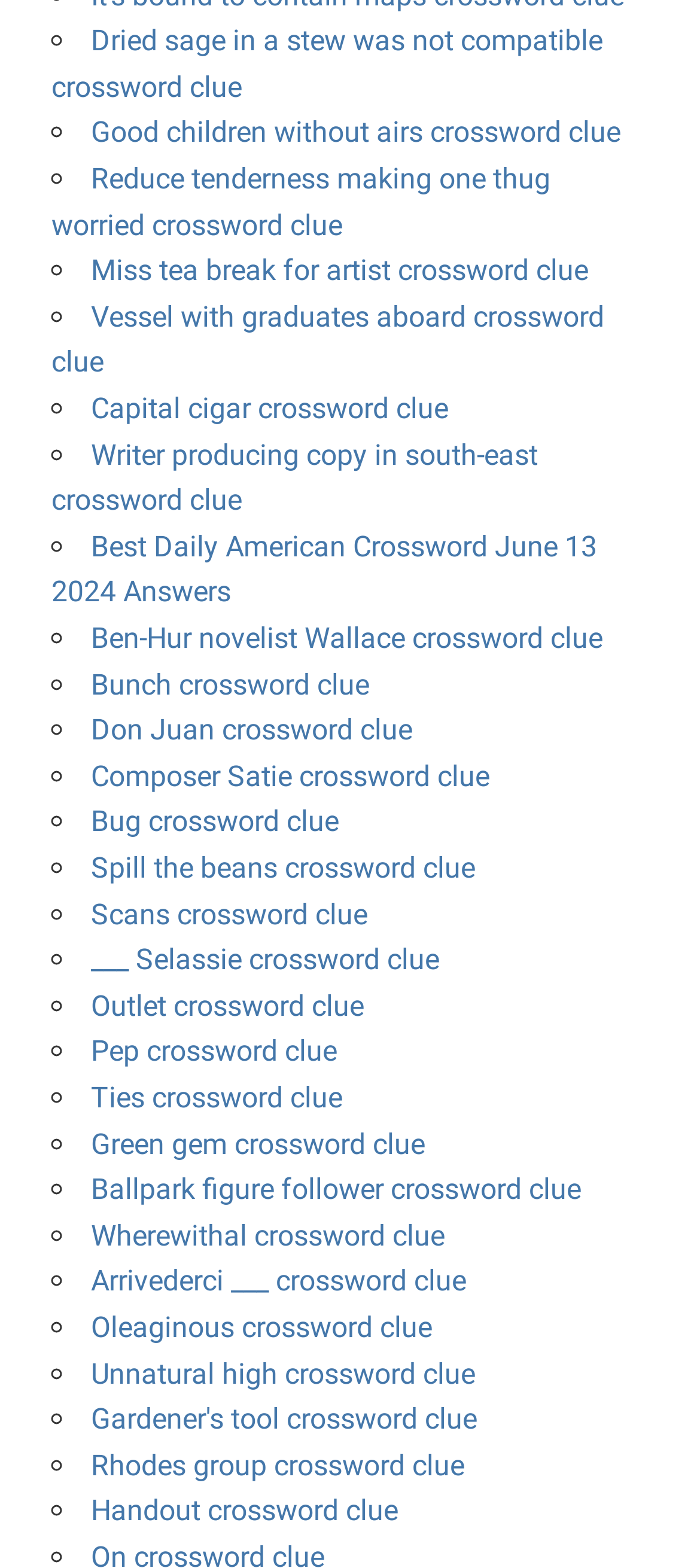Find the bounding box coordinates of the clickable area required to complete the following action: "View 'Ben-Hur novelist Wallace crossword clue'".

[0.13, 0.396, 0.861, 0.418]